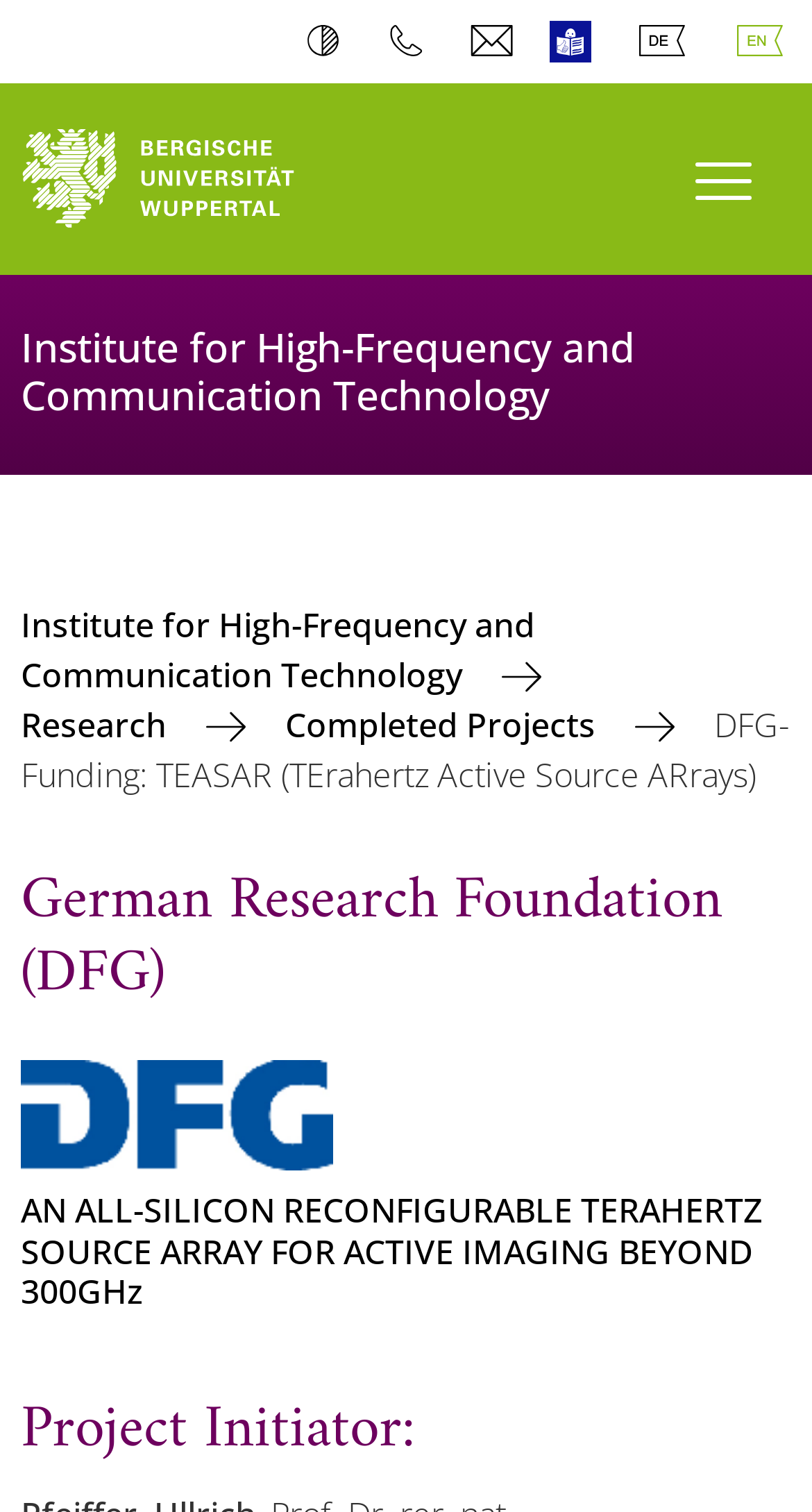Can you provide the bounding box coordinates for the element that should be clicked to implement the instruction: "view Institute for High-Frequency and Communication Technology"?

[0.026, 0.397, 0.936, 0.463]